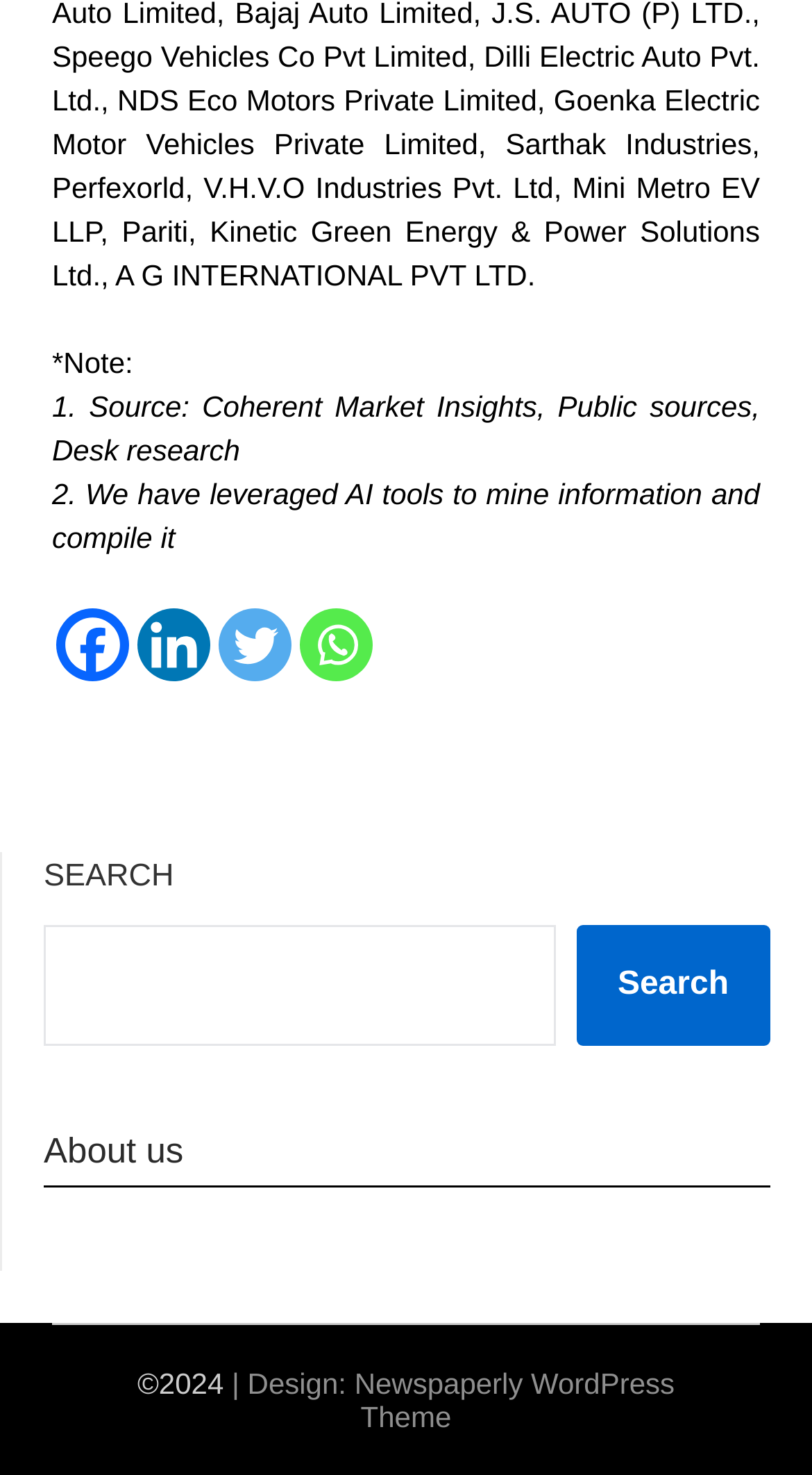What is the source of the information?
Provide a one-word or short-phrase answer based on the image.

Coherent Market Insights